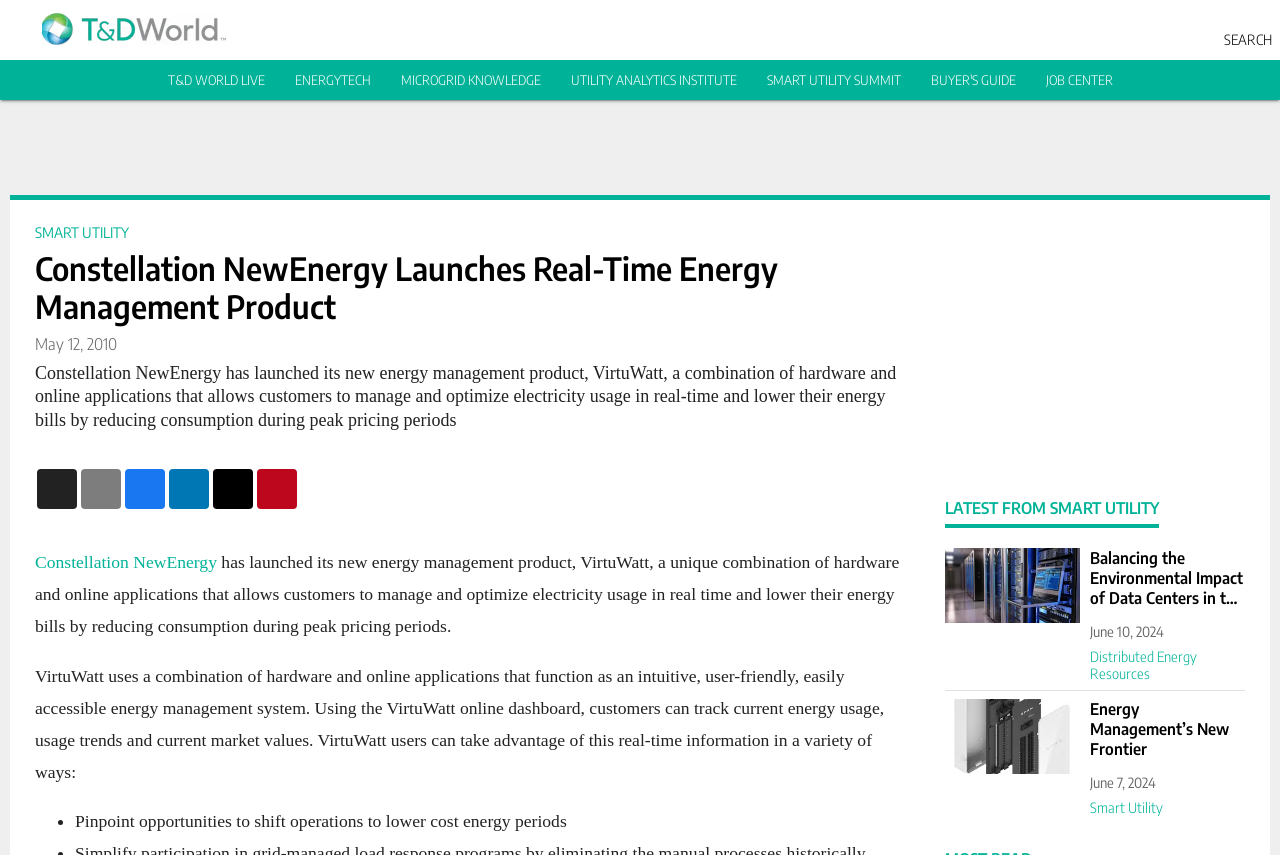Offer a detailed account of what is visible on the webpage.

The webpage is about Constellation NewEnergy's launch of its new energy management product, VirtuWatt. At the top left, there is a logo of T&D World, accompanied by a link to the website. On the top right, there are several links to various sections, including SEARCH, T&D WORLD LIVE, ENERGYTECH, and others.

Below the top section, there is a heading that announces the launch of VirtuWatt, followed by a brief description of the product and its benefits. The description is accompanied by a date, May 12, 2010.

On the left side, there are several links to related articles or sections, including SMART UTILITY, Constellation NewEnergy, and others. Below these links, there is a detailed description of VirtuWatt, including its features and benefits.

On the right side, there is a section titled LATEST FROM SMART UTILITY, which includes several articles or news items. Each item includes a heading, a brief description, and a date. There are also images accompanying some of the articles.

Throughout the webpage, there are several links to related articles, sections, or websites. The overall layout is organized, with clear headings and concise text, making it easy to navigate and find relevant information.